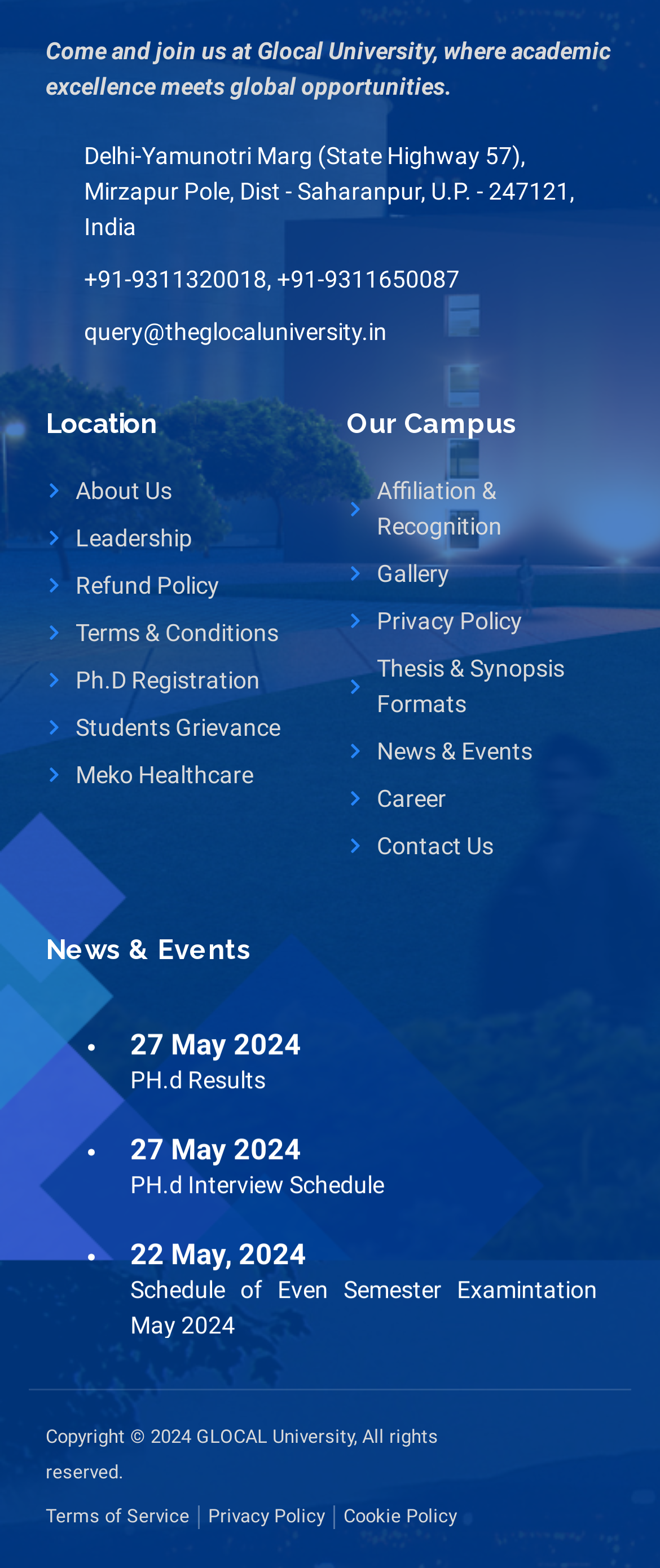Given the element description: "27 May 2024", predict the bounding box coordinates of the UI element it refers to, using four float numbers between 0 and 1, i.e., [left, top, right, bottom].

[0.197, 0.777, 0.456, 0.798]